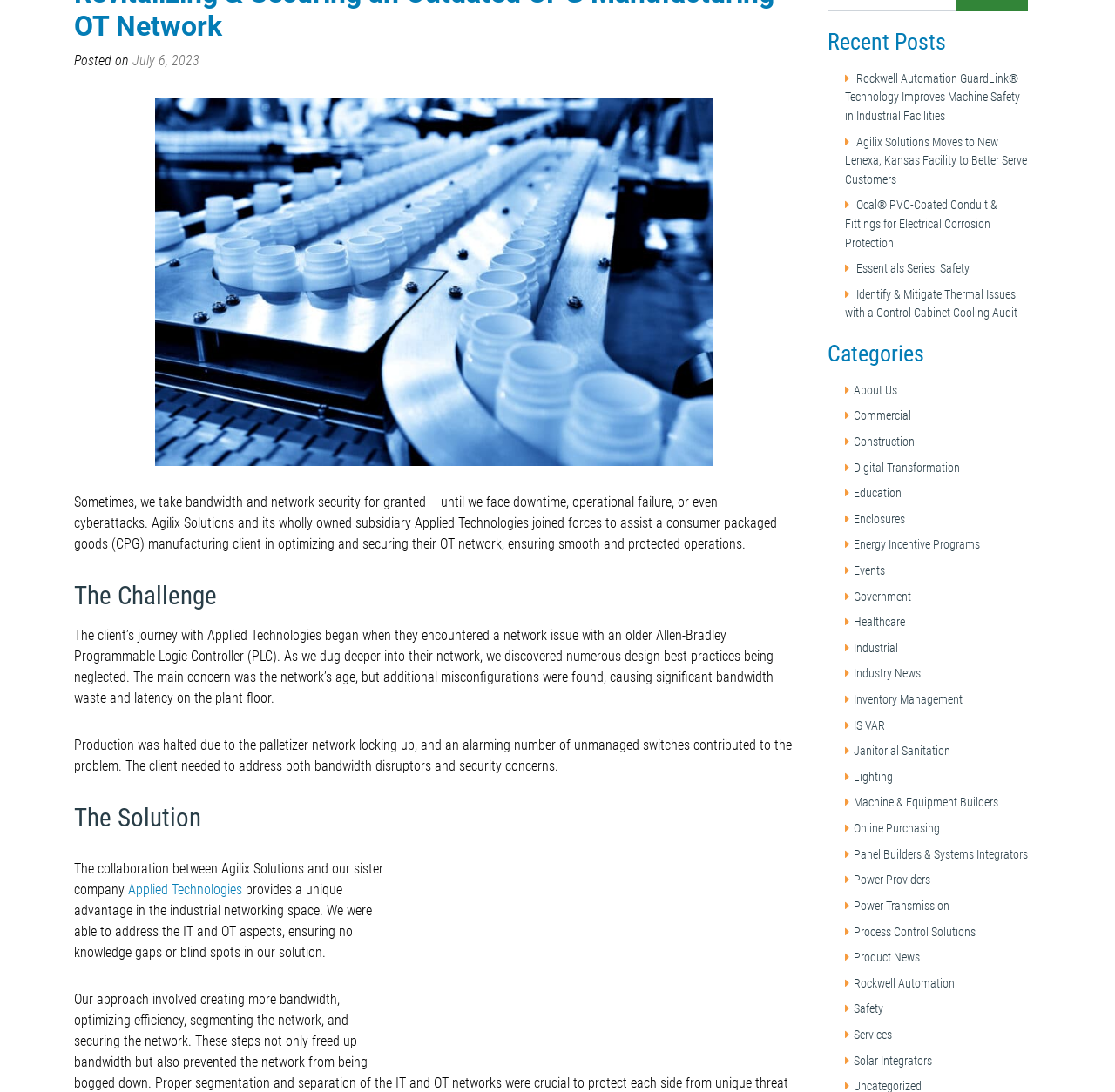Find and provide the bounding box coordinates for the UI element described here: "Lighting". The coordinates should be given as four float numbers between 0 and 1: [left, top, right, bottom].

[0.766, 0.705, 0.801, 0.718]